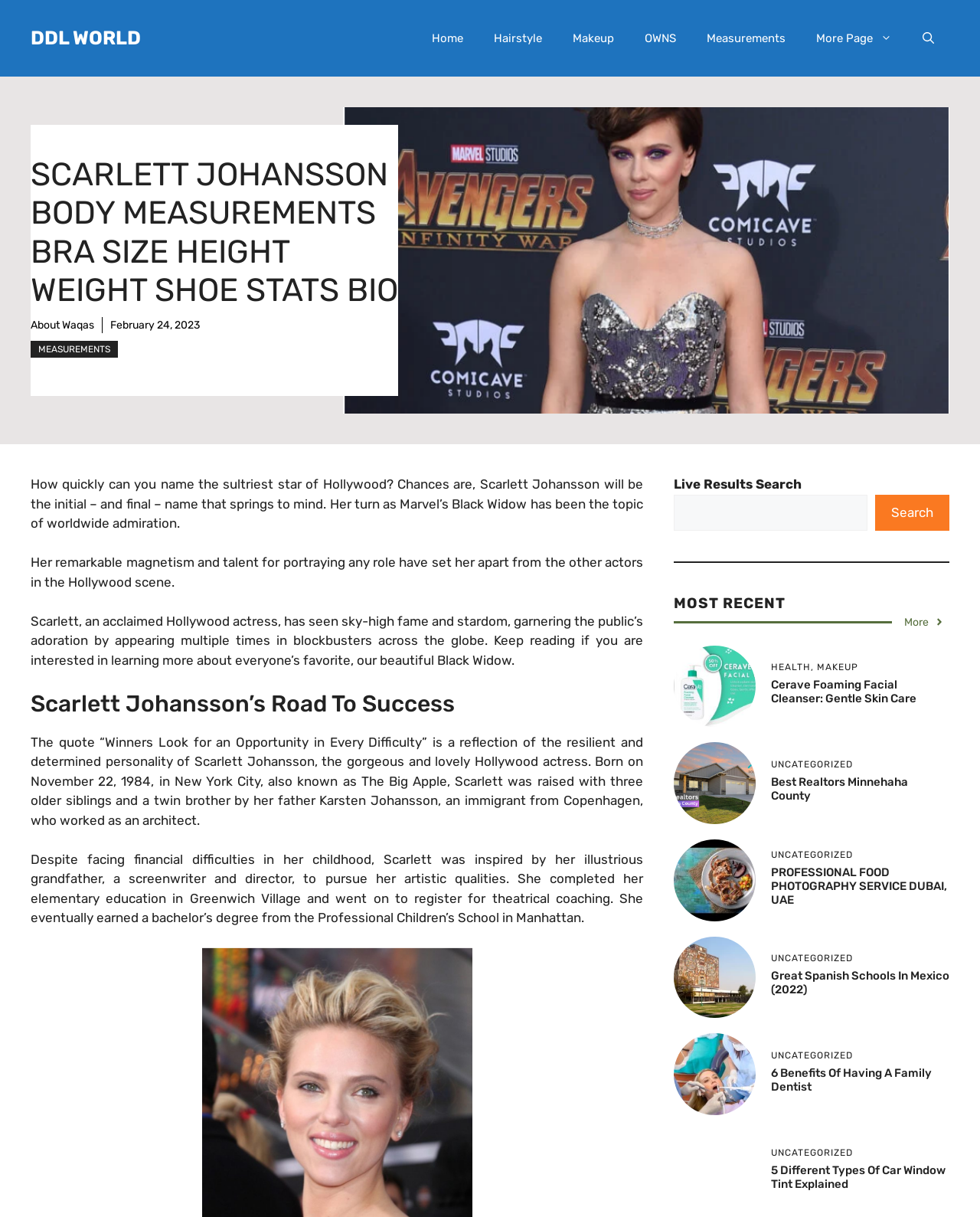Could you highlight the region that needs to be clicked to execute the instruction: "View the image of Scarlett Johansson"?

[0.35, 0.088, 0.969, 0.34]